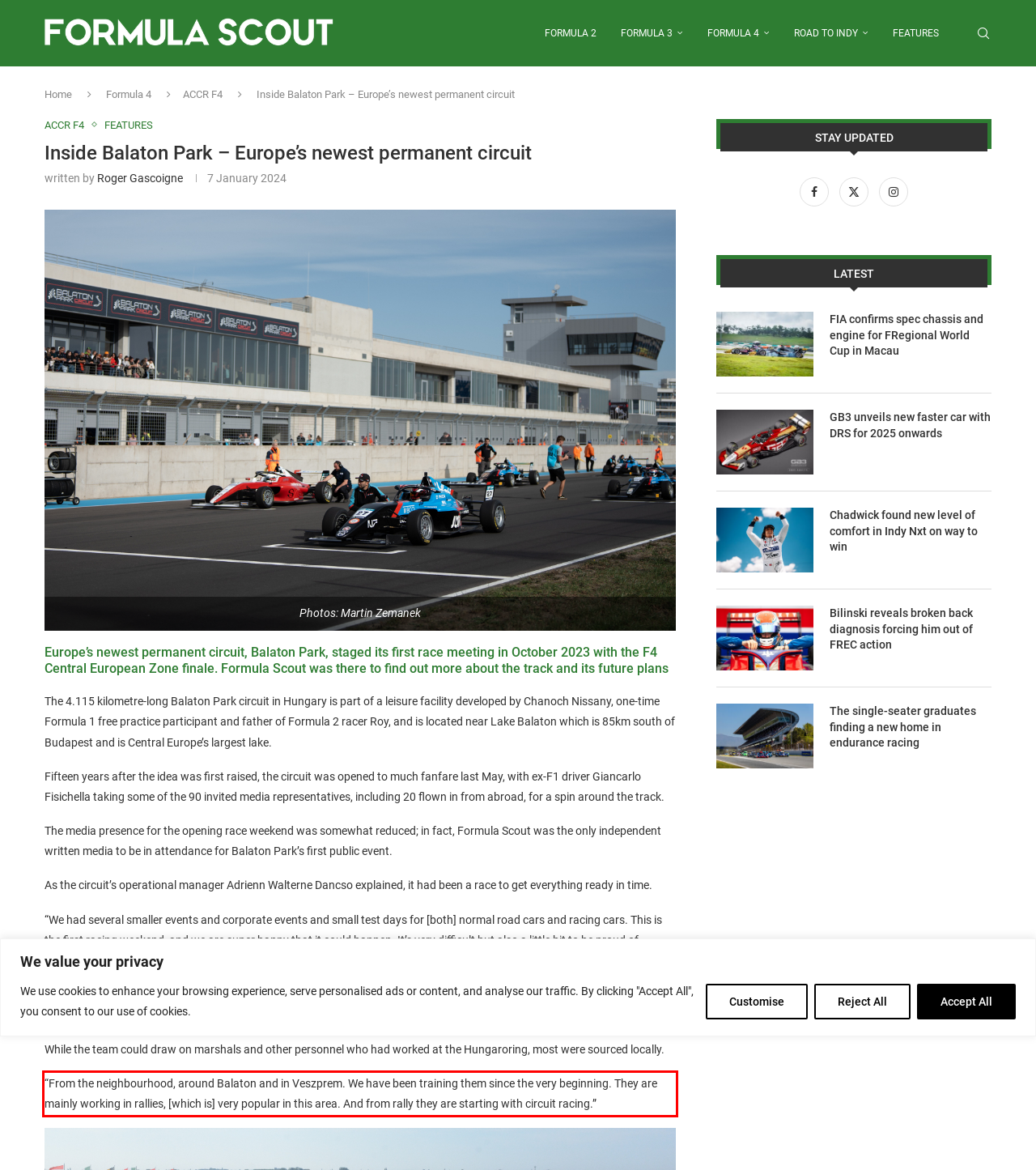Analyze the screenshot of a webpage where a red rectangle is bounding a UI element. Extract and generate the text content within this red bounding box.

“From the neighbourhood, around Balaton and in Veszprem. We have been training them since the very beginning. They are mainly working in rallies, [which is] very popular in this area. And from rally they are starting with circuit racing.”